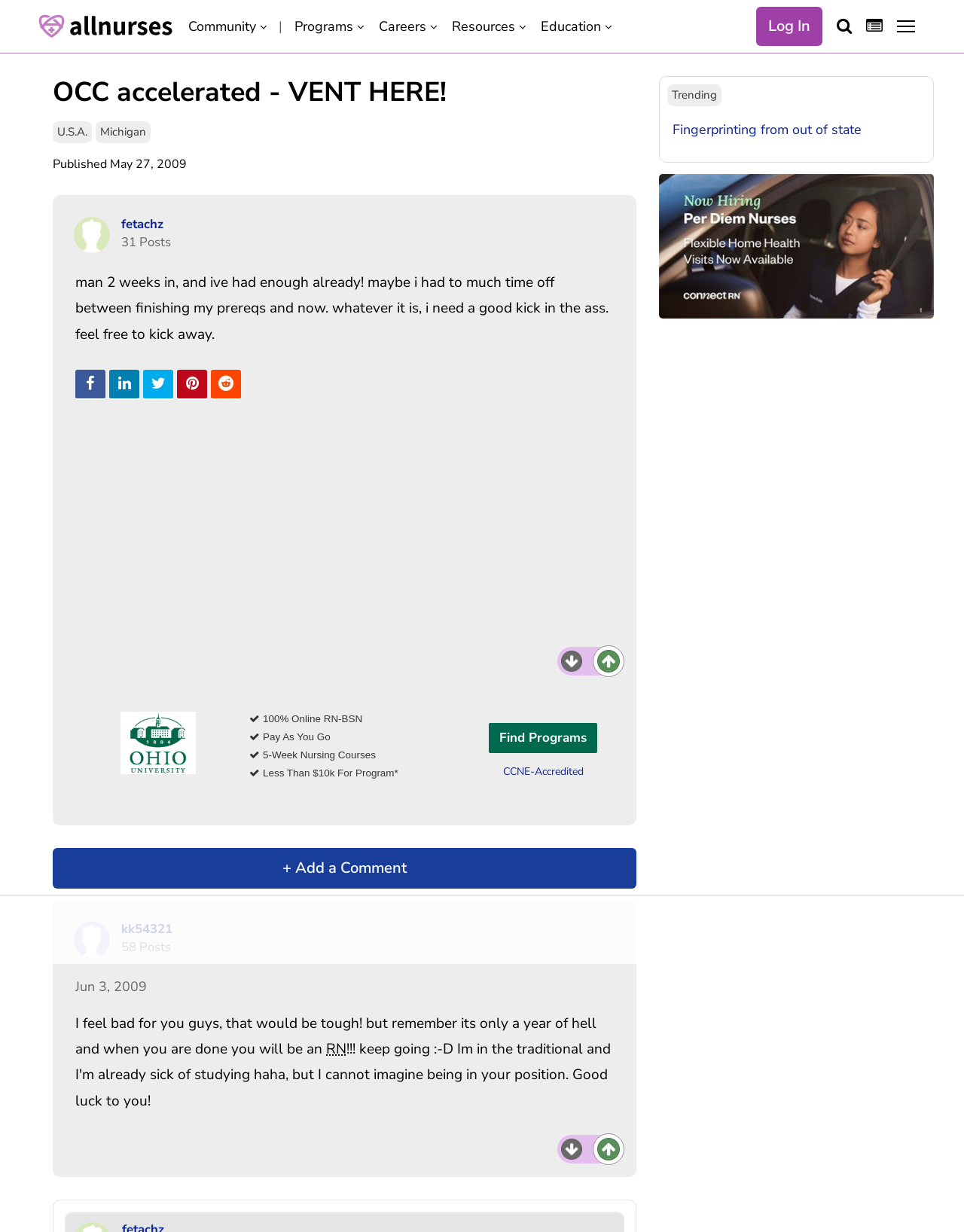Generate a comprehensive caption for the webpage you are viewing.

This webpage appears to be a forum or discussion board, specifically focused on nursing and healthcare. At the top of the page, there is a navigation menu with links to various sections, including "Community", "Programs", "Careers", "Resources", and "Education". There is also a login link and a search icon.

Below the navigation menu, there is a heading that reads "OCC accelerated - VENT HERE!" which suggests that this is a specific discussion thread or topic. The thread is focused on a user's experience with a nursing program, and they express frustration and a need for motivation.

The main content of the page is a series of posts and comments from users. Each post includes the user's name, a timestamp, and the text of their comment. There are also links to upvote or downvote each comment, as well as images and icons associated with each user.

To the right of the main content, there are several advertisements and promotional links, including ones for online nursing programs and educational resources. There are also links to other discussion threads and topics, including "Trending" and "Fingerprinting from out of state".

At the bottom of the page, there is a call to action to "Add a Comment" and engage with the discussion. Overall, the page appears to be a dynamic and interactive forum for users to share their experiences and discuss topics related to nursing and healthcare.